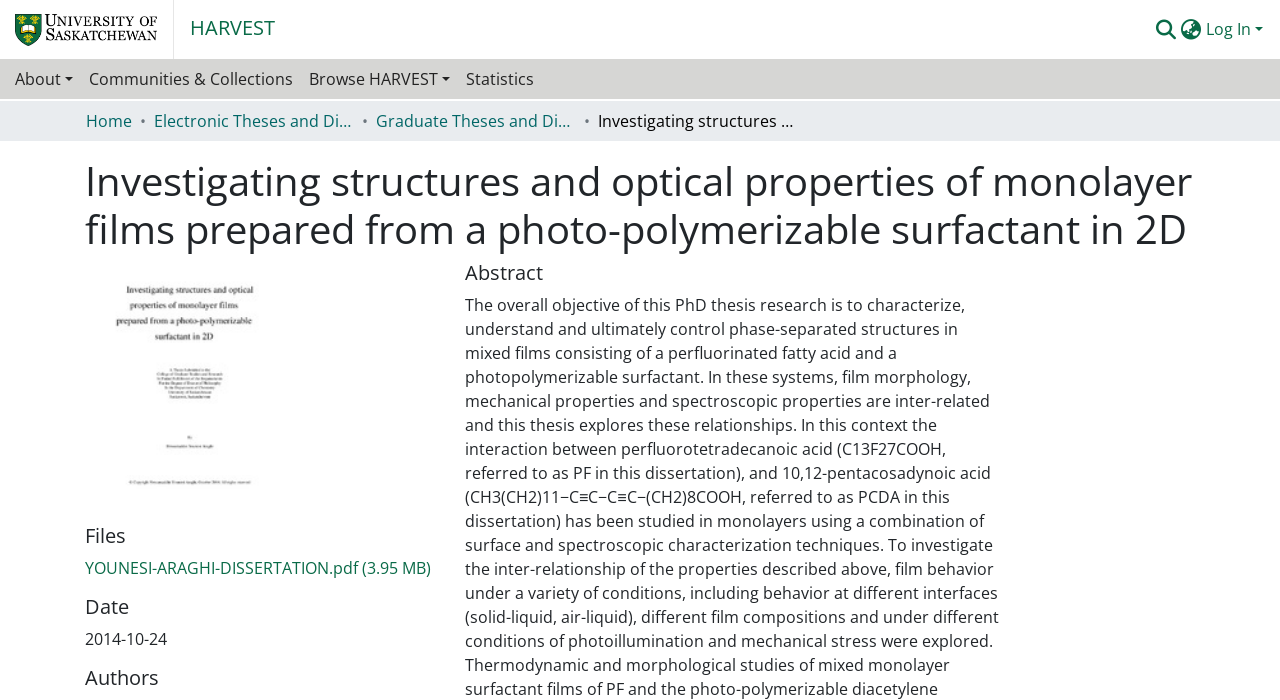Pinpoint the bounding box coordinates of the element to be clicked to execute the instruction: "Download the dissertation file".

[0.066, 0.795, 0.337, 0.827]